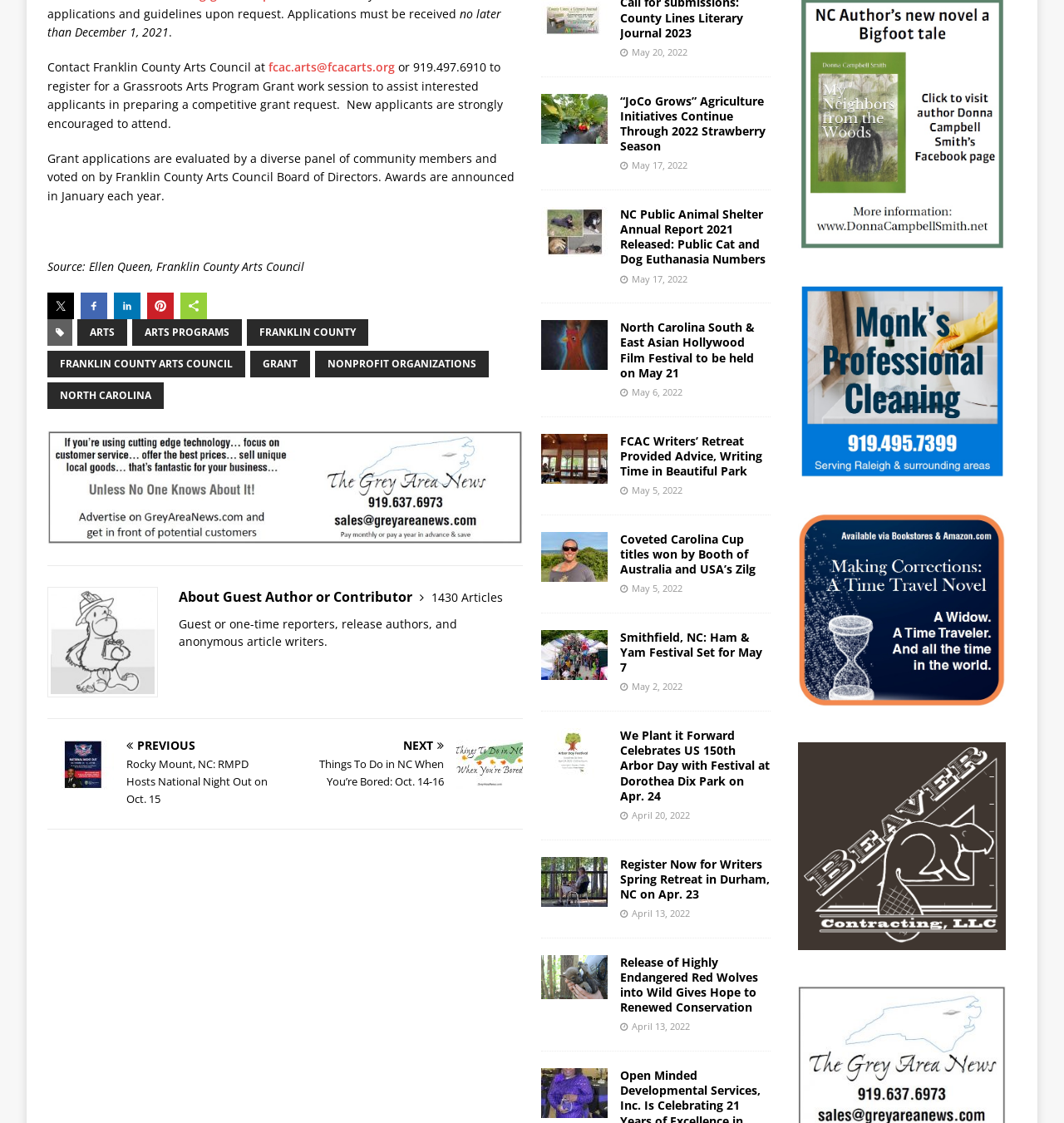Please determine the bounding box coordinates for the UI element described here. Use the format (top-left x, top-left y, bottom-right x, bottom-right y) with values bounded between 0 and 1: arts programs

[0.124, 0.284, 0.227, 0.308]